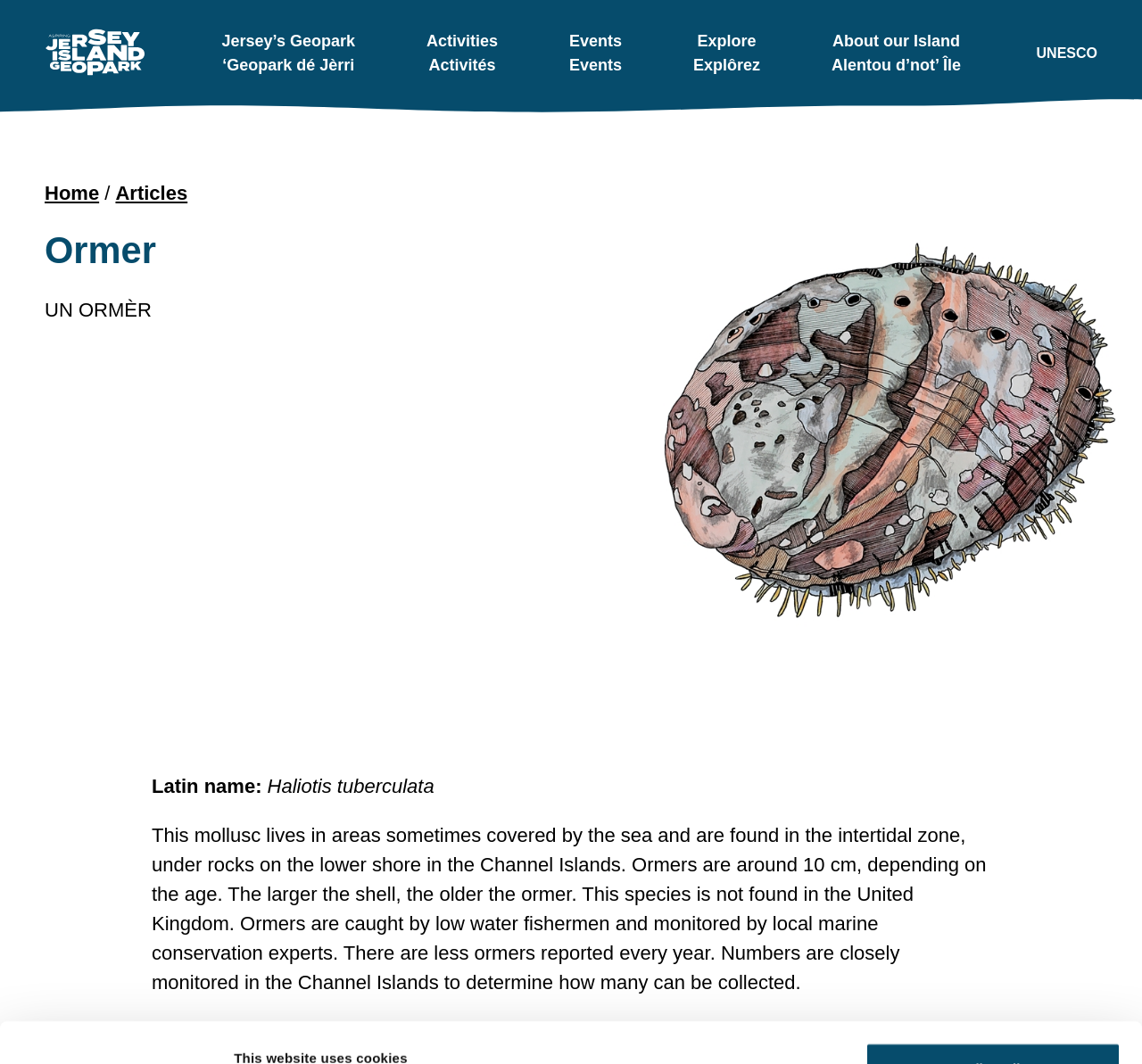Provide a brief response using a word or short phrase to this question:
Where are Ormers found?

Channel Islands